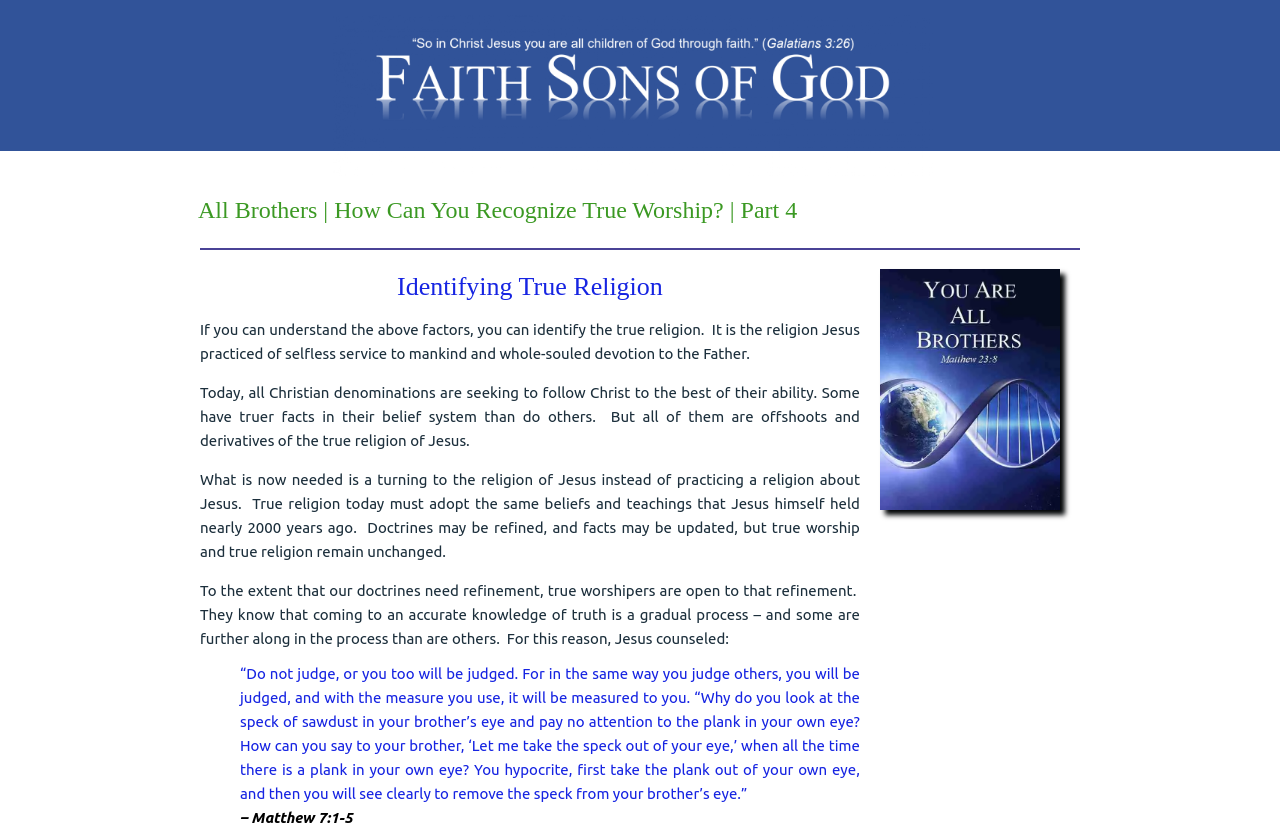What is the main topic of this webpage?
Kindly give a detailed and elaborate answer to the question.

Based on the webpage content, it appears that the main topic is discussing how to recognize true worship, specifically in the context of Christianity. The webpage provides factors to identify true religion and quotes from Jesus to support the discussion.